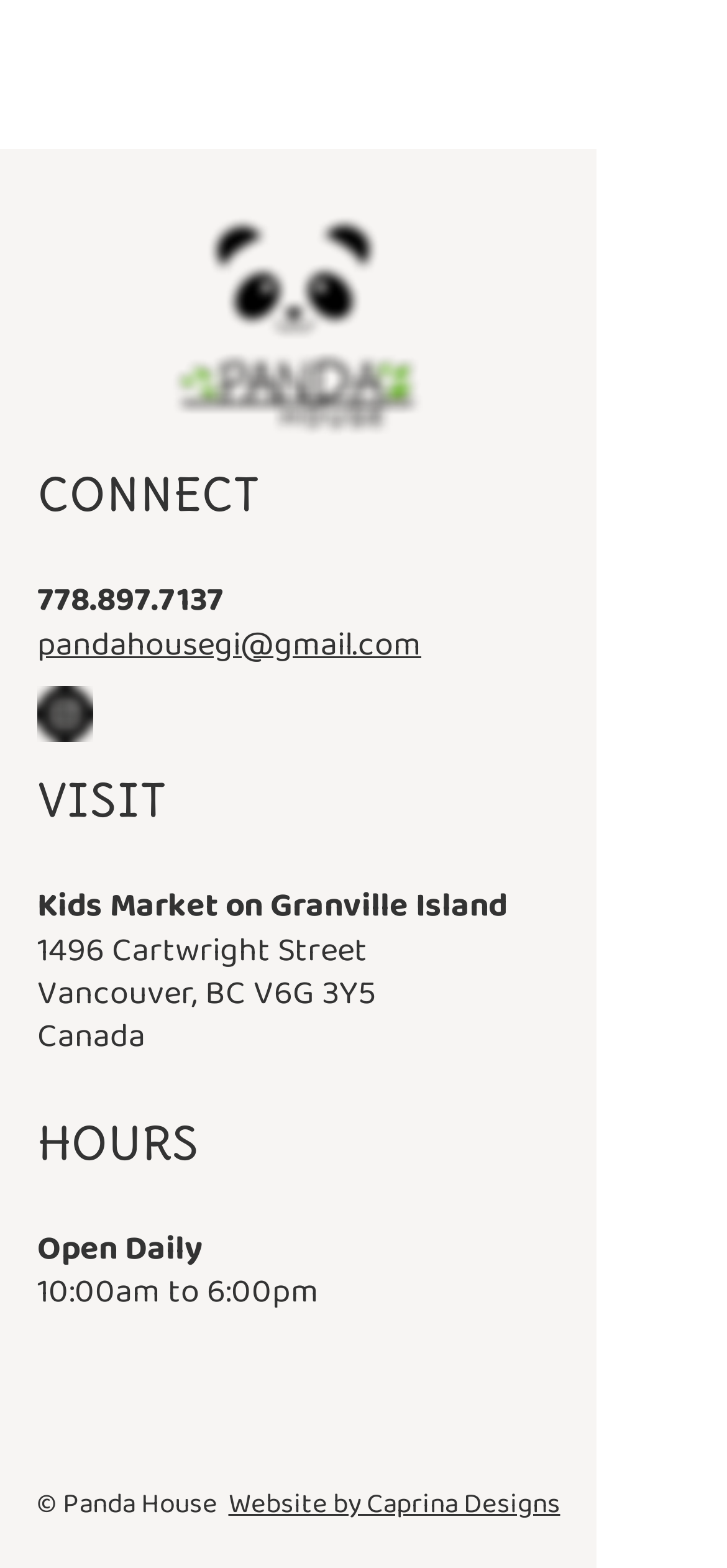What is the address of Panda House?
Please provide a single word or phrase as your answer based on the screenshot.

1496 Cartwright Street, Vancouver, BC V6G 3Y5, Canada